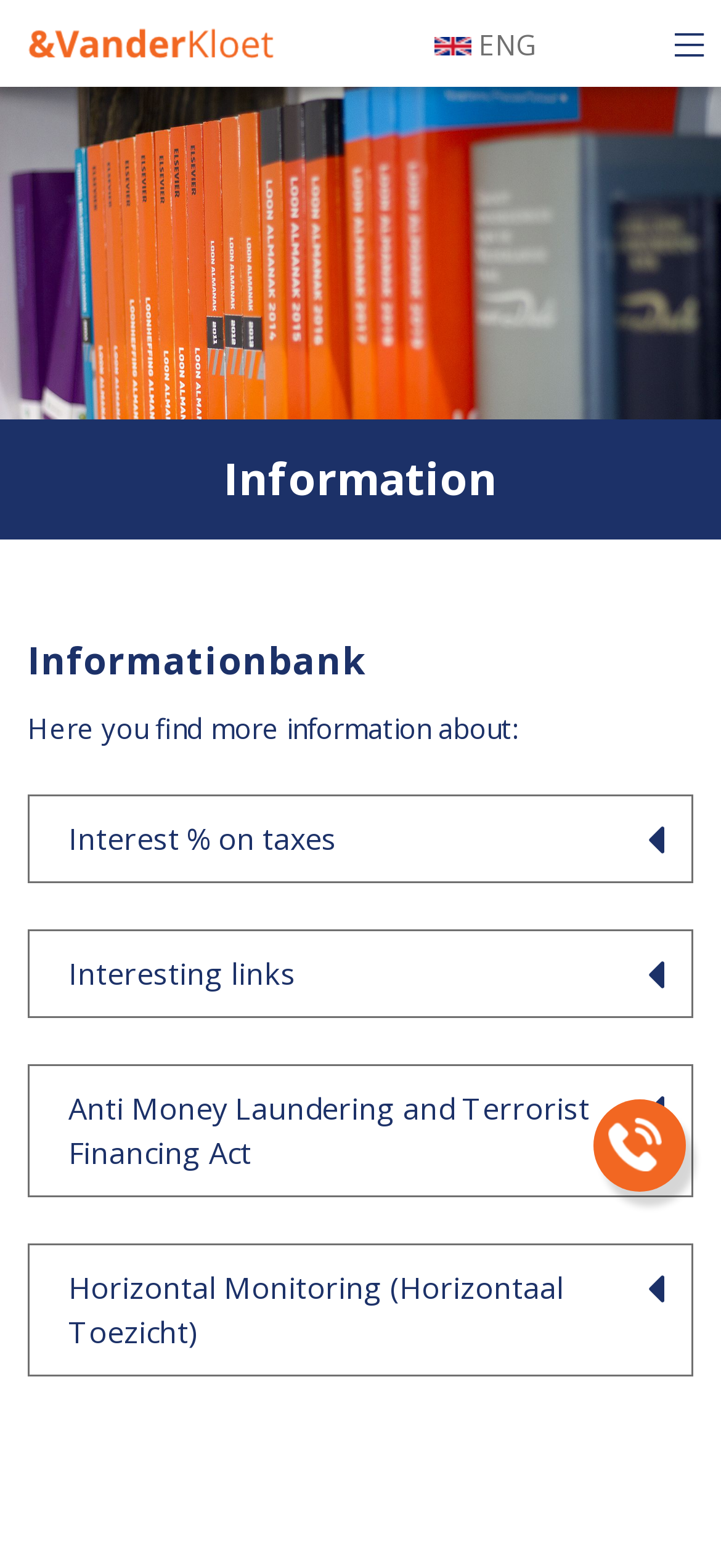Calculate the bounding box coordinates for the UI element based on the following description: "Horizontal Monitoring (Horizontaal Toezicht)". Ensure the coordinates are four float numbers between 0 and 1, i.e., [left, top, right, bottom].

[0.041, 0.794, 0.959, 0.876]